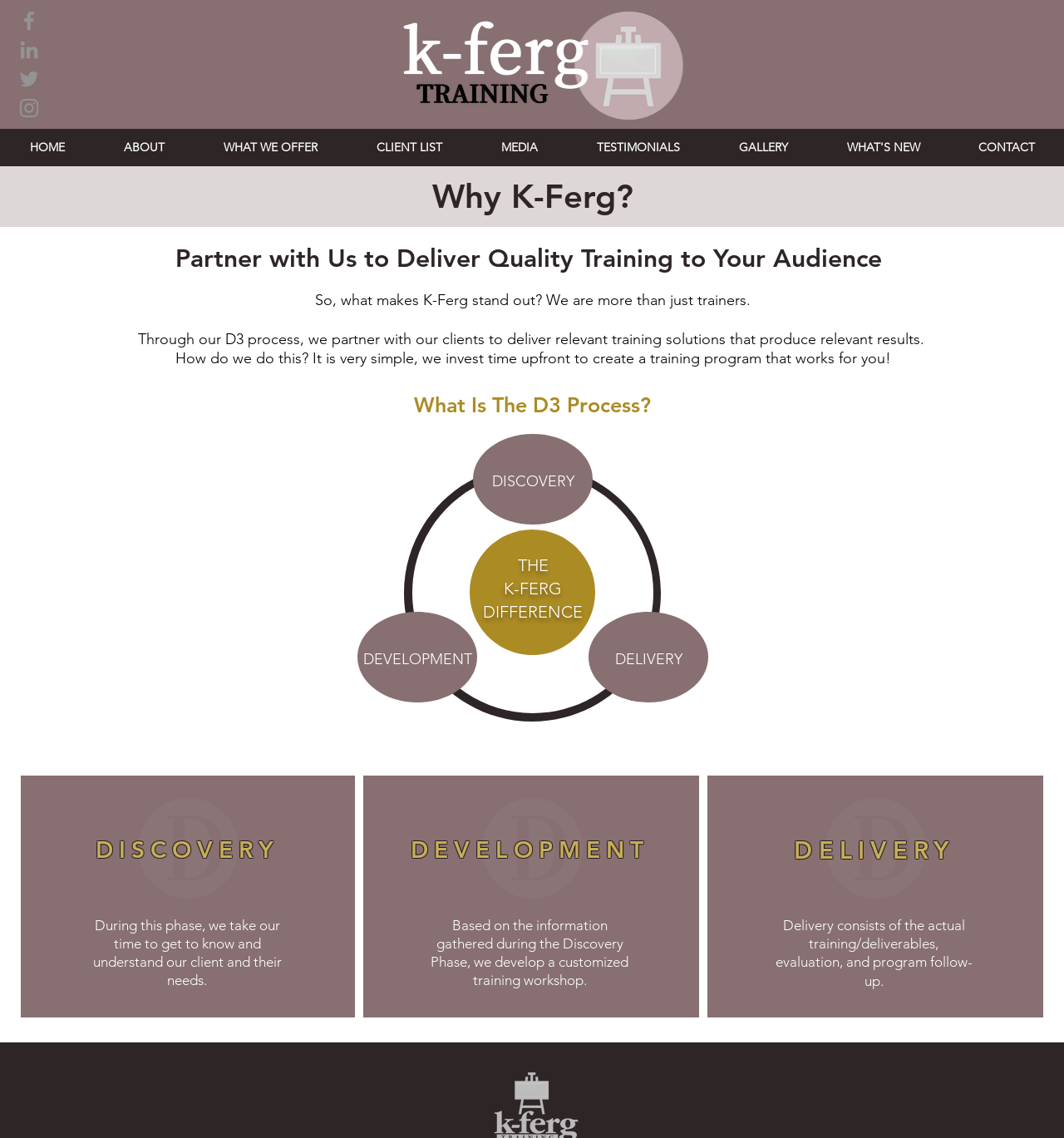From the details in the image, provide a thorough response to the question: What is the purpose of the Discovery phase?

I found the answer by looking at the heading 'DISCOVERY' and the related text 'During this phase, we take our time to get to know and understand our client and their needs.' which suggests that the purpose of the Discovery phase is to understand the client and their needs.